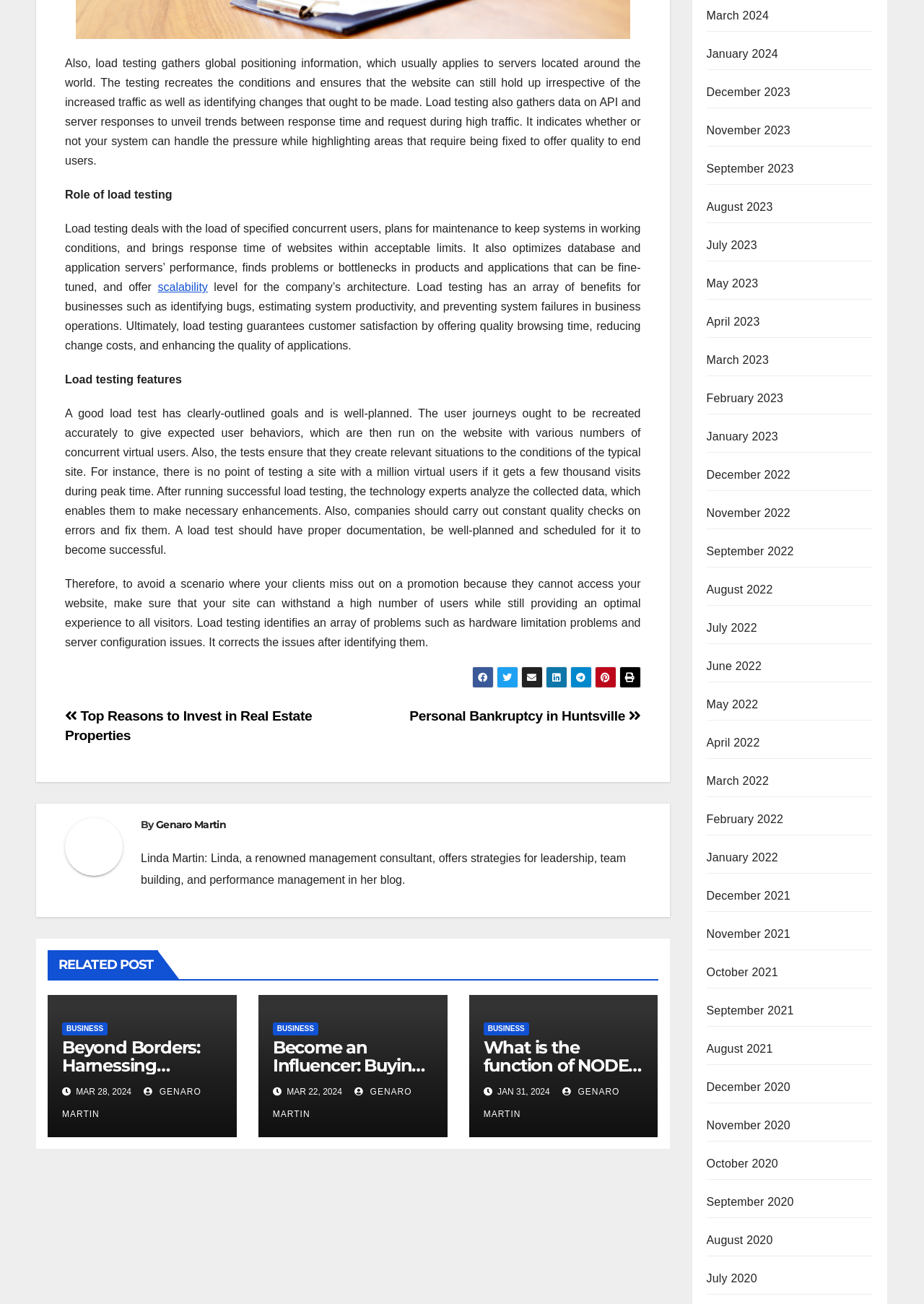Specify the bounding box coordinates of the area to click in order to follow the given instruction: "Click on the 'Posts' navigation."

[0.07, 0.537, 0.693, 0.578]